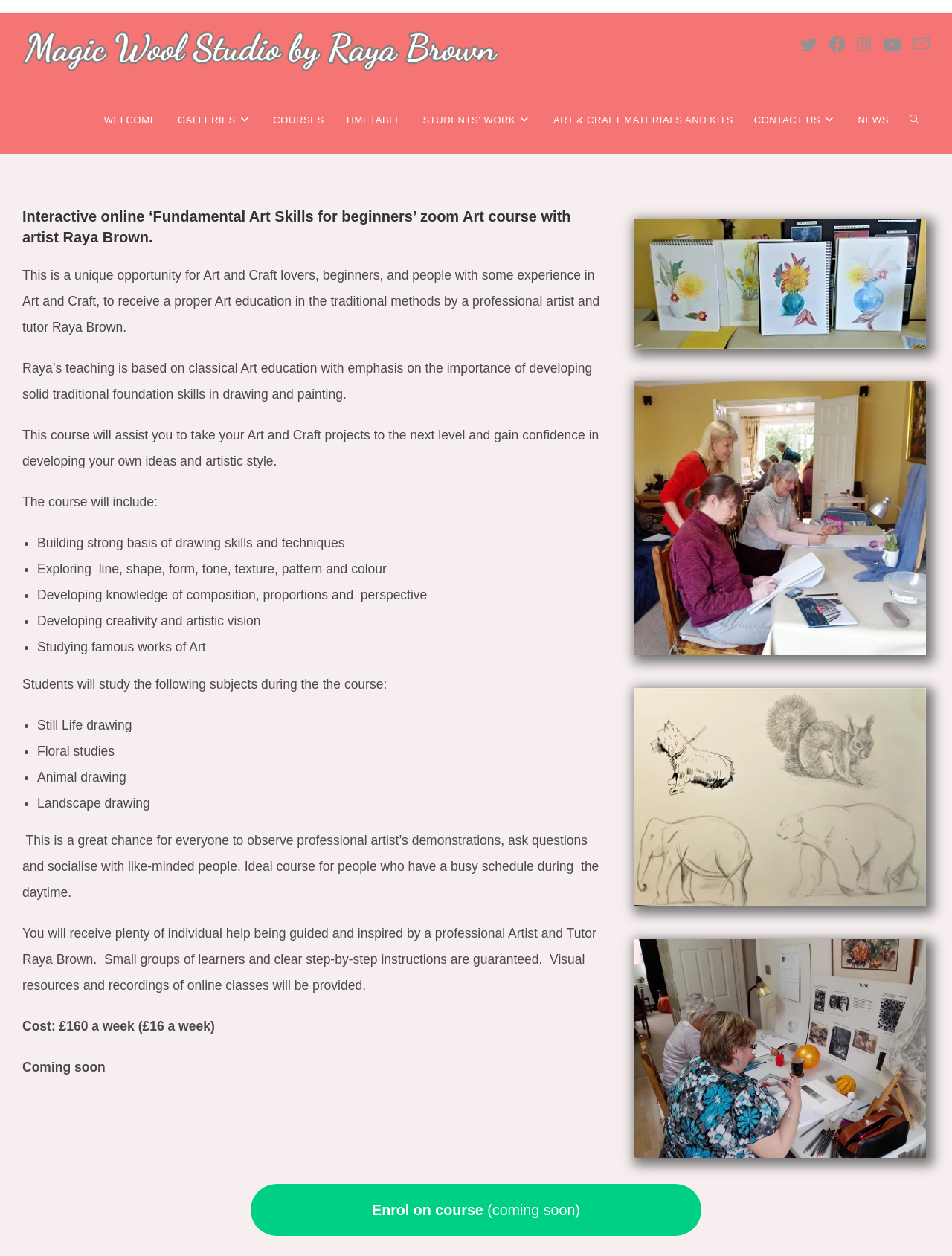Write an elaborate caption that captures the essence of the webpage.

This webpage is about an online art course, "Fundamental Art Skills for beginners," taught by artist Raya Brown. At the top of the page, there is a logo and a link to "Magic Wool Art and Craft Studio by Raya" on the left, and a list of social media links on the right. Below this, there is a navigation menu with links to different sections of the website, including "WELCOME," "GALLERIES," "COURSES," and more.

The main content of the page is an article that describes the online art course. The course is a unique opportunity for art and craft lovers to receive a proper art education in traditional methods. The teaching is based on classical art education, emphasizing the importance of developing solid traditional foundation skills in drawing and painting. The course aims to help students take their art and craft projects to the next level and gain confidence in developing their own ideas and artistic style.

The course will cover various topics, including building strong drawing skills, exploring line, shape, form, tone, texture, pattern, and color, developing knowledge of composition, proportions, and perspective, and developing creativity and artistic vision. Students will also study famous works of art and learn about still life drawing, floral studies, animal drawing, and landscape drawing.

The course is taught by a professional artist and tutor, Raya Brown, who will provide individual help and guidance. The course is ideal for people with busy schedules during the daytime, and small groups of learners are guaranteed. Visual resources and recordings of online classes will be provided.

The cost of the course is £160 a week, or £16 a week. There is a call-to-action button to enroll in the course, which is coming soon. On the right side of the page, there are four figures, each with a link.